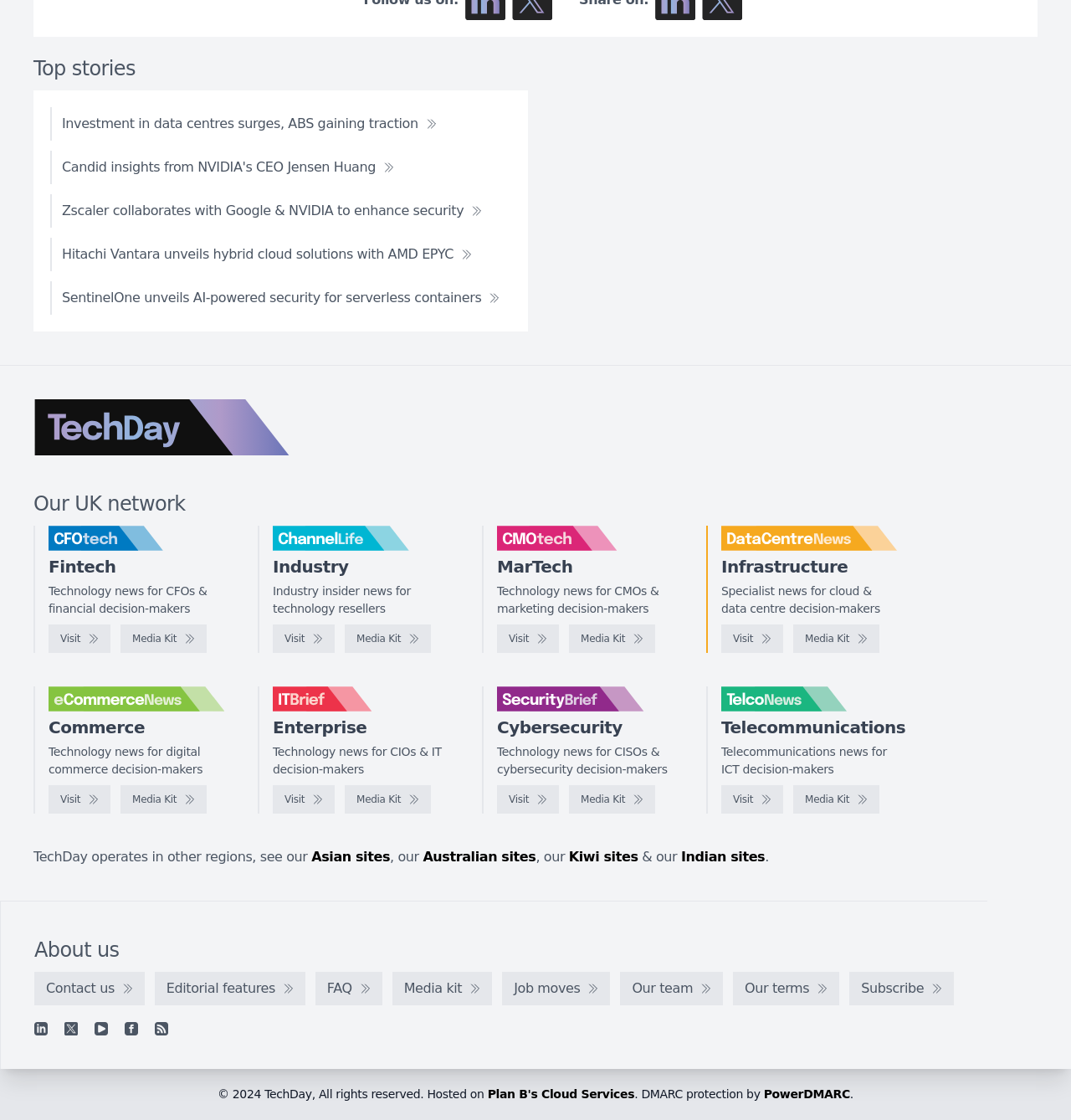Please locate the clickable area by providing the bounding box coordinates to follow this instruction: "Check the Media Kit of ChannelLife".

[0.322, 0.558, 0.402, 0.583]